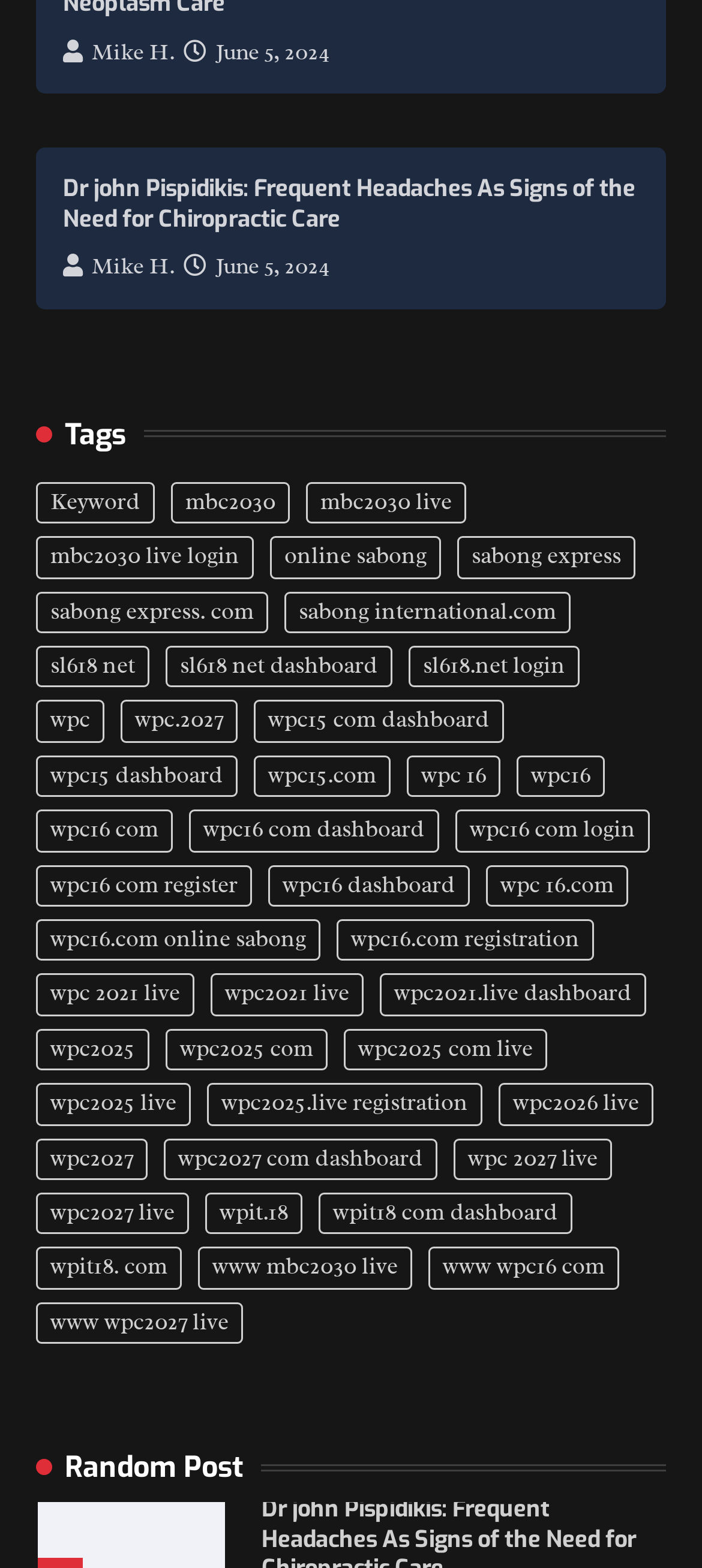Please identify the bounding box coordinates of the element's region that needs to be clicked to fulfill the following instruction: "Visit the wpc15.com dashboard". The bounding box coordinates should consist of four float numbers between 0 and 1, i.e., [left, top, right, bottom].

[0.362, 0.447, 0.718, 0.474]